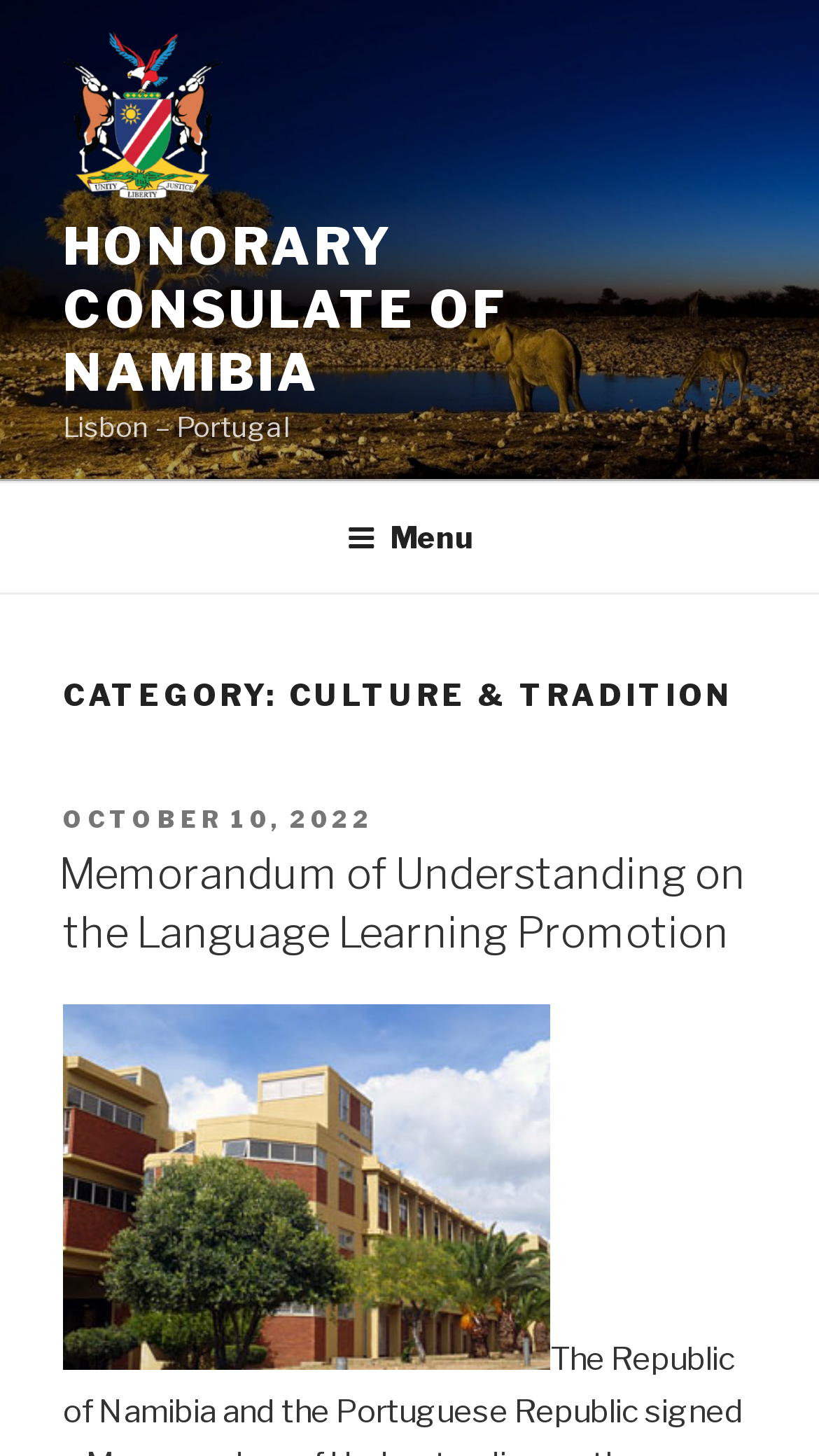From the image, can you give a detailed response to the question below:
What is the date of the posted article?

I found the answer by looking at the link element with the text 'OCTOBER 10, 2022' which is located below the 'POSTED ON' text.